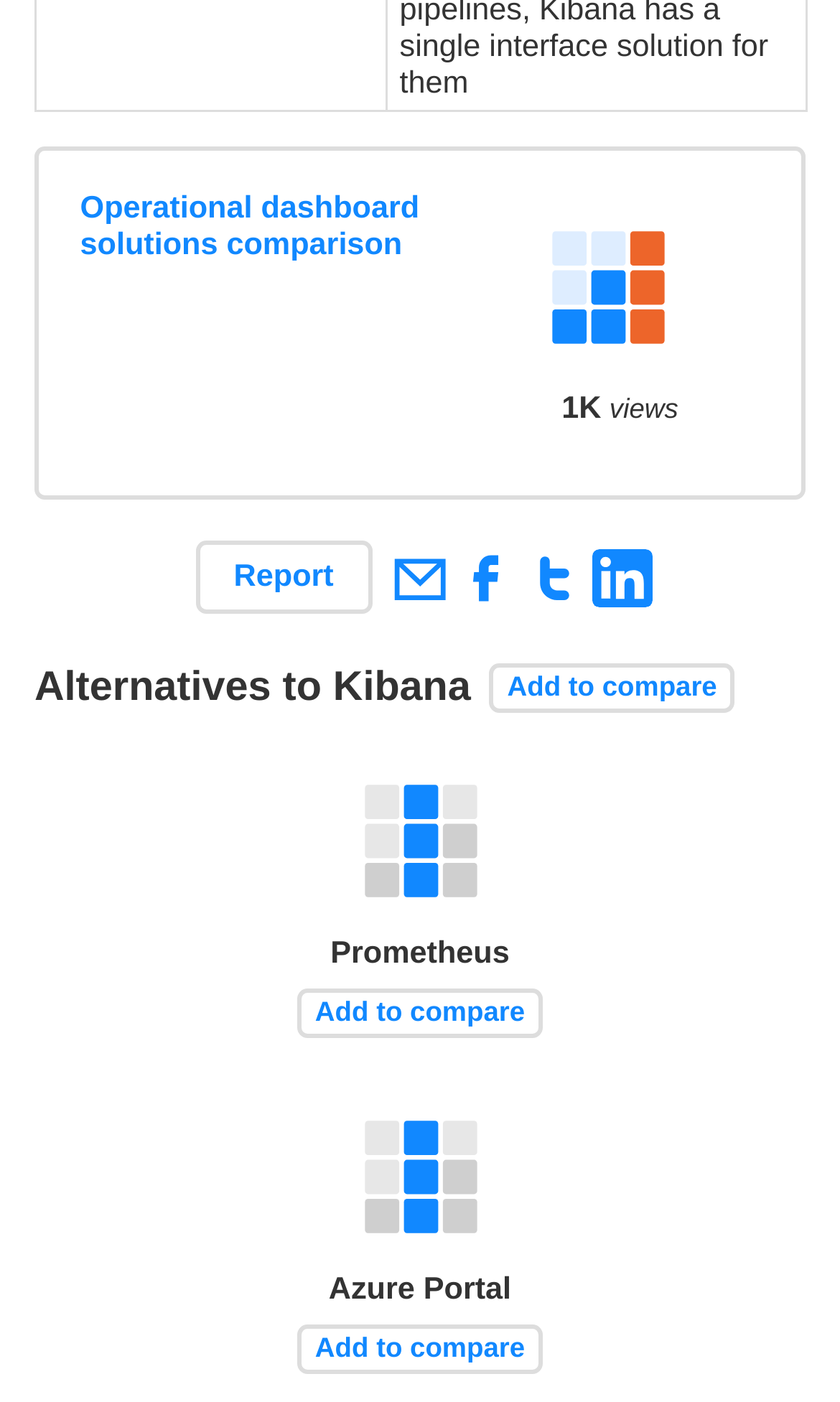What is the number of views for the operational dashboard solutions comparison?
Answer the question with just one word or phrase using the image.

1K